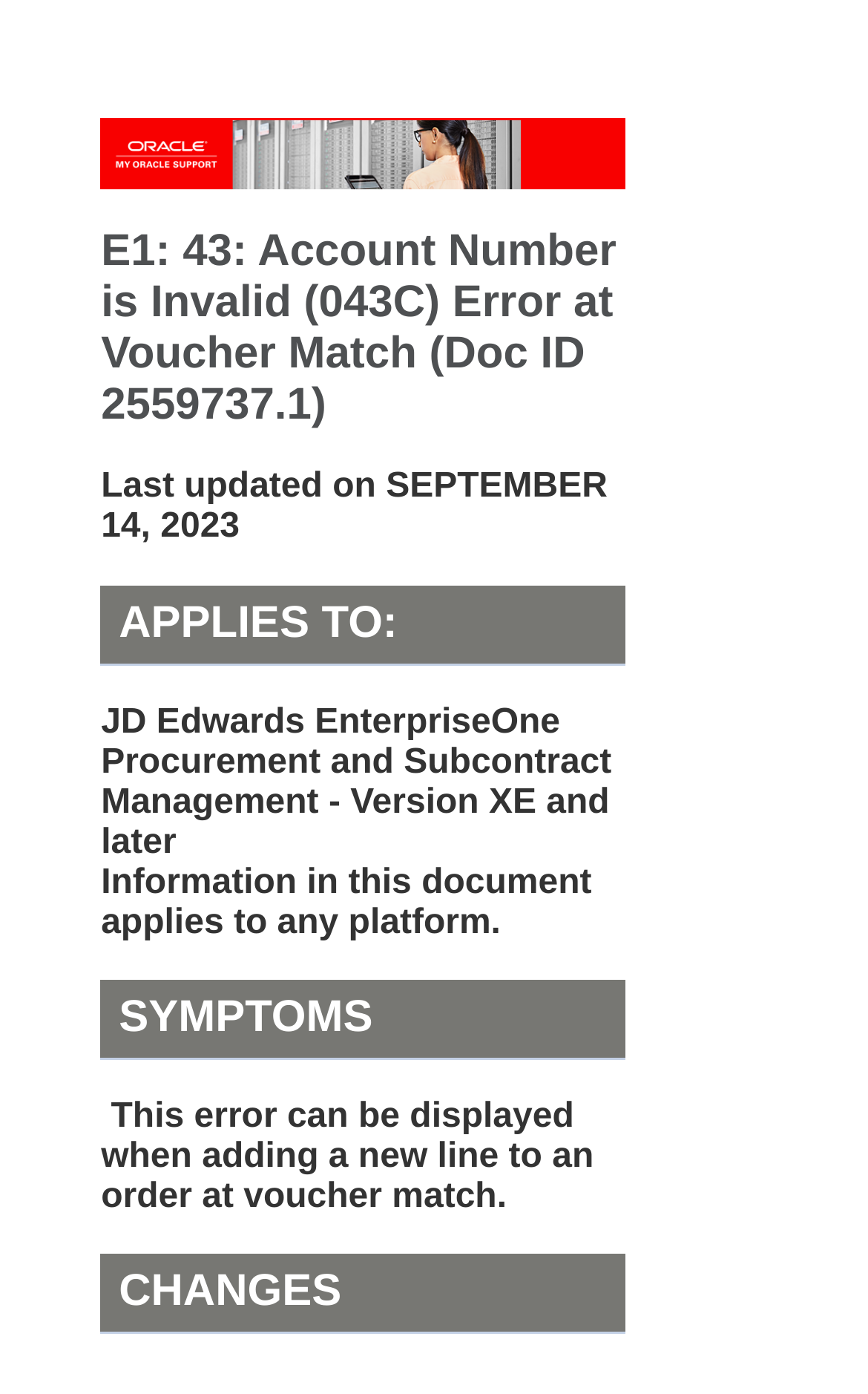What is the last updated date?
From the image, respond using a single word or phrase.

SEPTEMBER 14, 2023